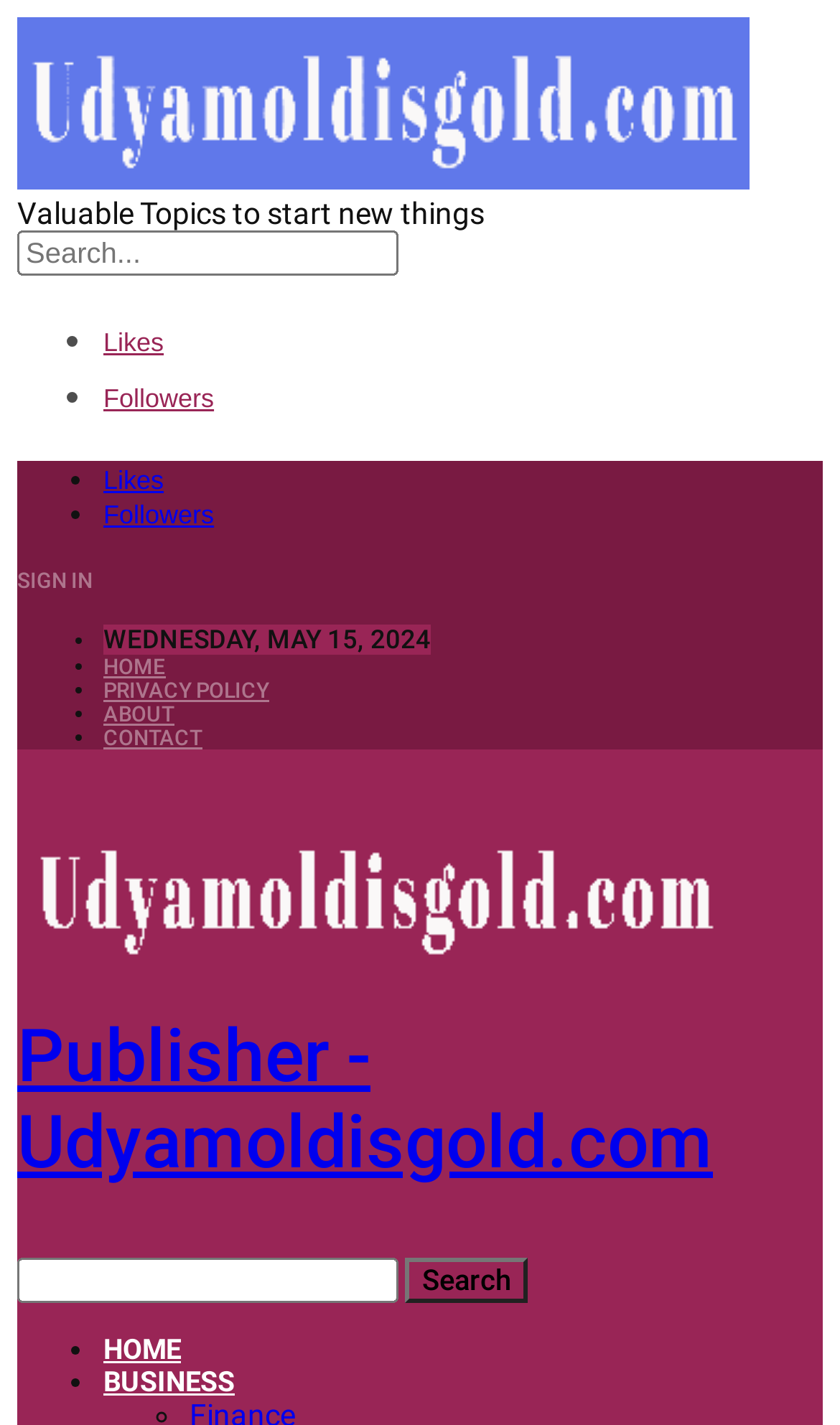Highlight the bounding box coordinates of the region I should click on to meet the following instruction: "Click on the 'show' link".

[0.29, 0.831, 0.377, 0.856]